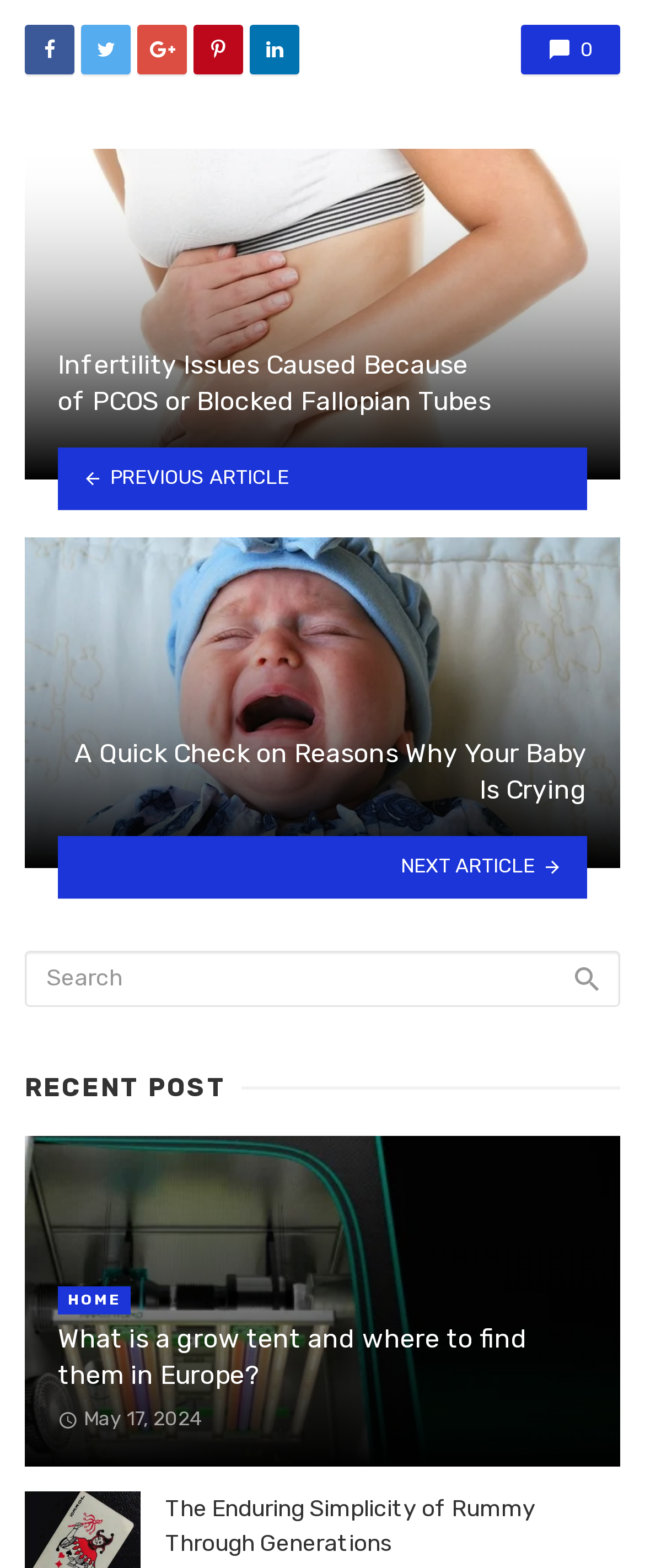How many articles are displayed on the page?
Using the information presented in the image, please offer a detailed response to the question.

There are three article sections on the page, each with a heading and a link, indicating that three articles are displayed on the page.